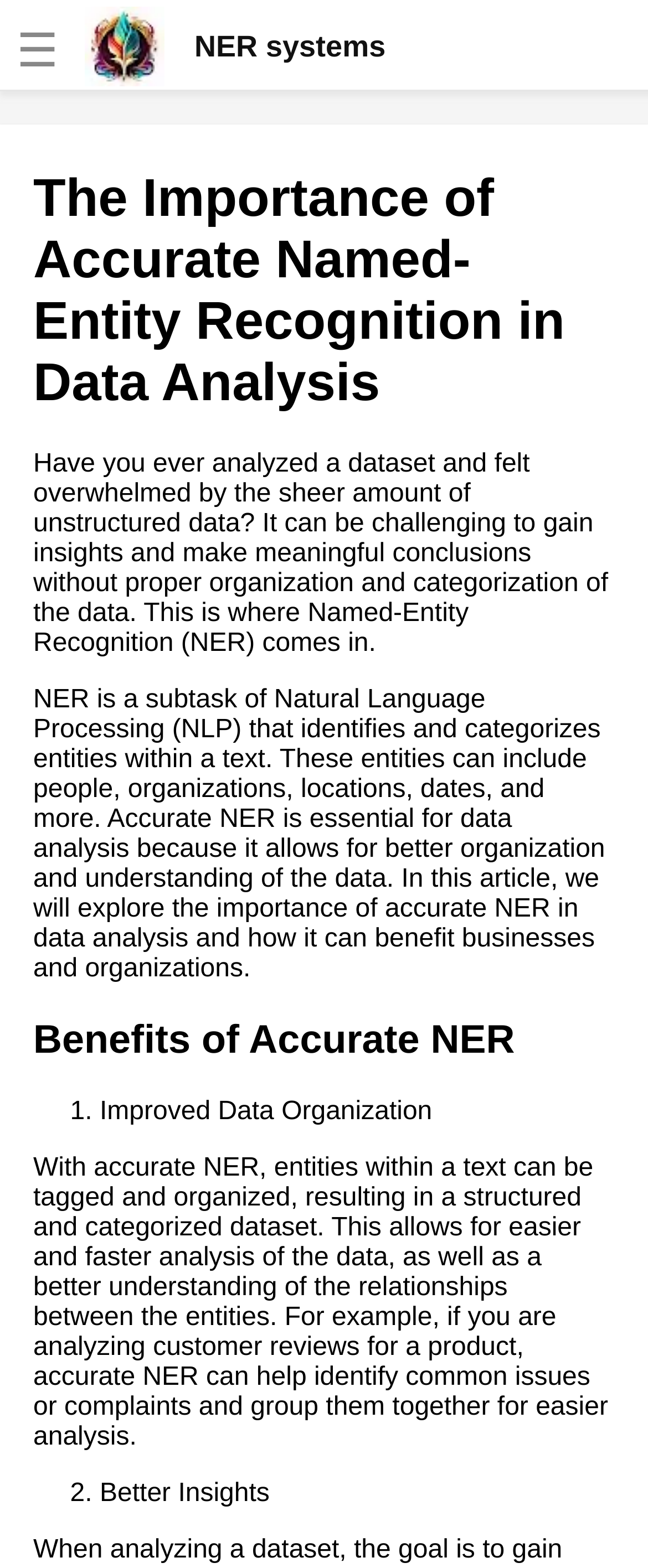Use a single word or phrase to answer the question:
What is an example of using NER in data analysis?

Analyzing customer reviews